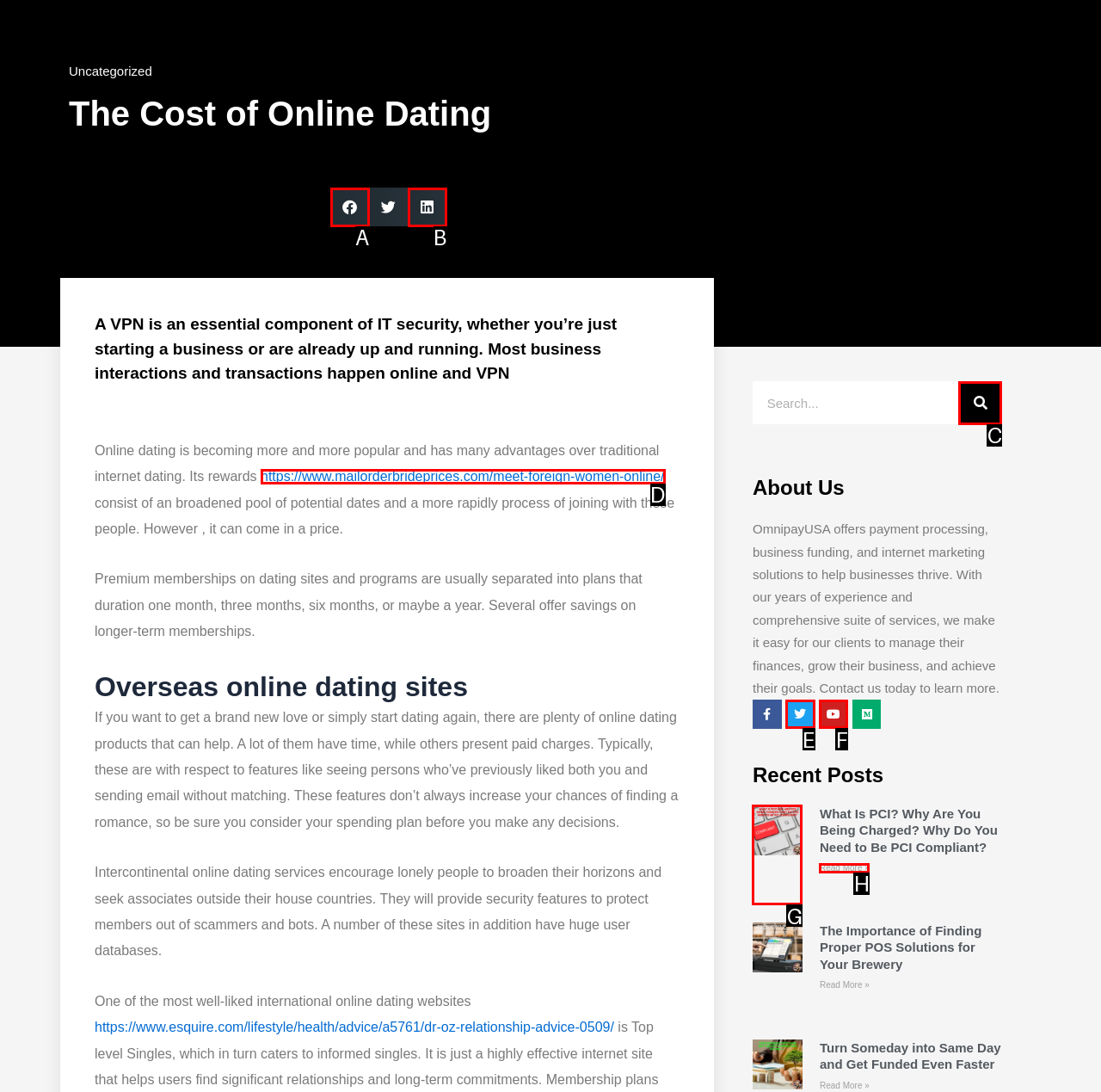Point out the HTML element I should click to achieve the following: Click on the link to read about Yashar Ali uncovering dirt on Garcetti ally Rick Jacobs Reply with the letter of the selected element.

None